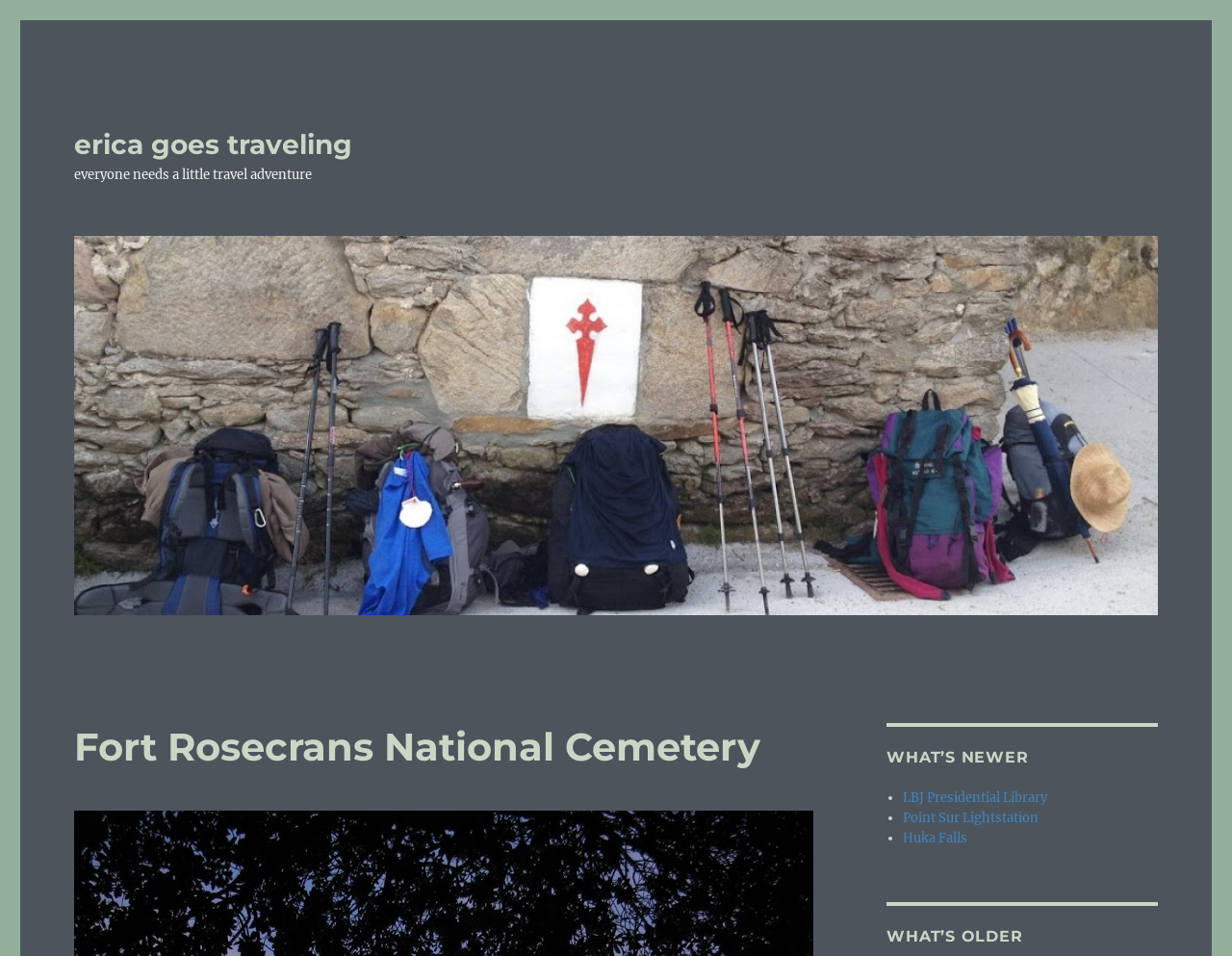Bounding box coordinates are given in the format (top-left x, top-left y, bottom-right x, bottom-right y). All values should be floating point numbers between 0 and 1. Provide the bounding box coordinate for the UI element described as: erica goes traveling

[0.06, 0.134, 0.286, 0.168]